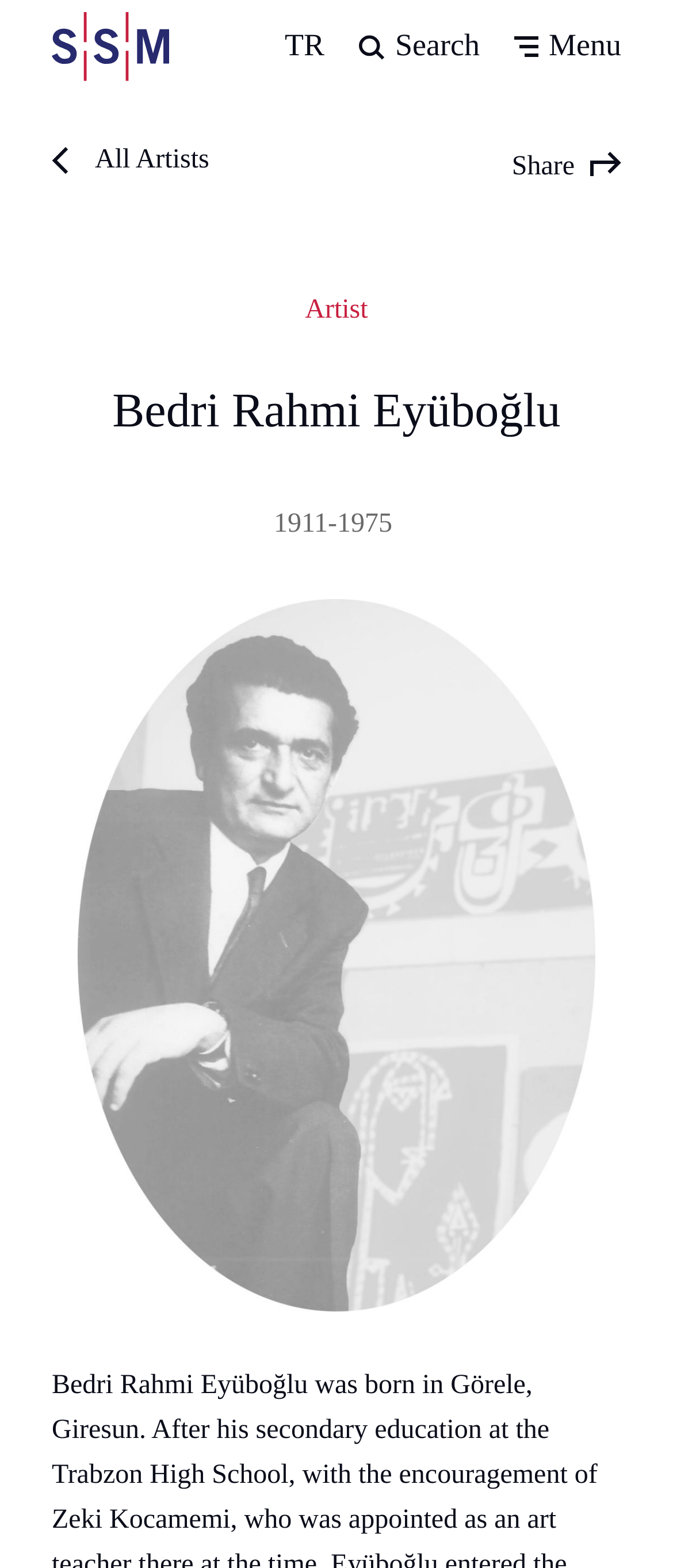Explain the webpage in detail, including its primary components.

The webpage is about Sabancı University's Sakıp Sabancı Museum, which is an art museum that hosts temporary exhibitions and features a rich collection of artworks. 

At the top left of the page, there is a link with an accompanying image, which appears to be the museum's logo. To the right of the logo, there are three buttons: a language selection link labeled "TR", a search button, and a toggle side menu button. The search button has a small magnifying glass icon. The toggle side menu button is labeled "Menu" and is not currently pressed.

Below the top navigation bar, there is a section dedicated to the artist Bedri Rahmi Eyüboğlu. There is a link labeled "All Artists" at the top left of this section. The artist's name, "Bedri Rahmi Eyüboğlu", is displayed prominently in a heading, along with a smaller heading showing the years "1911-1975". 

A large image of the artist takes up most of the page, spanning from the top to the bottom right. At the top right of the image, there is a "Share" button.